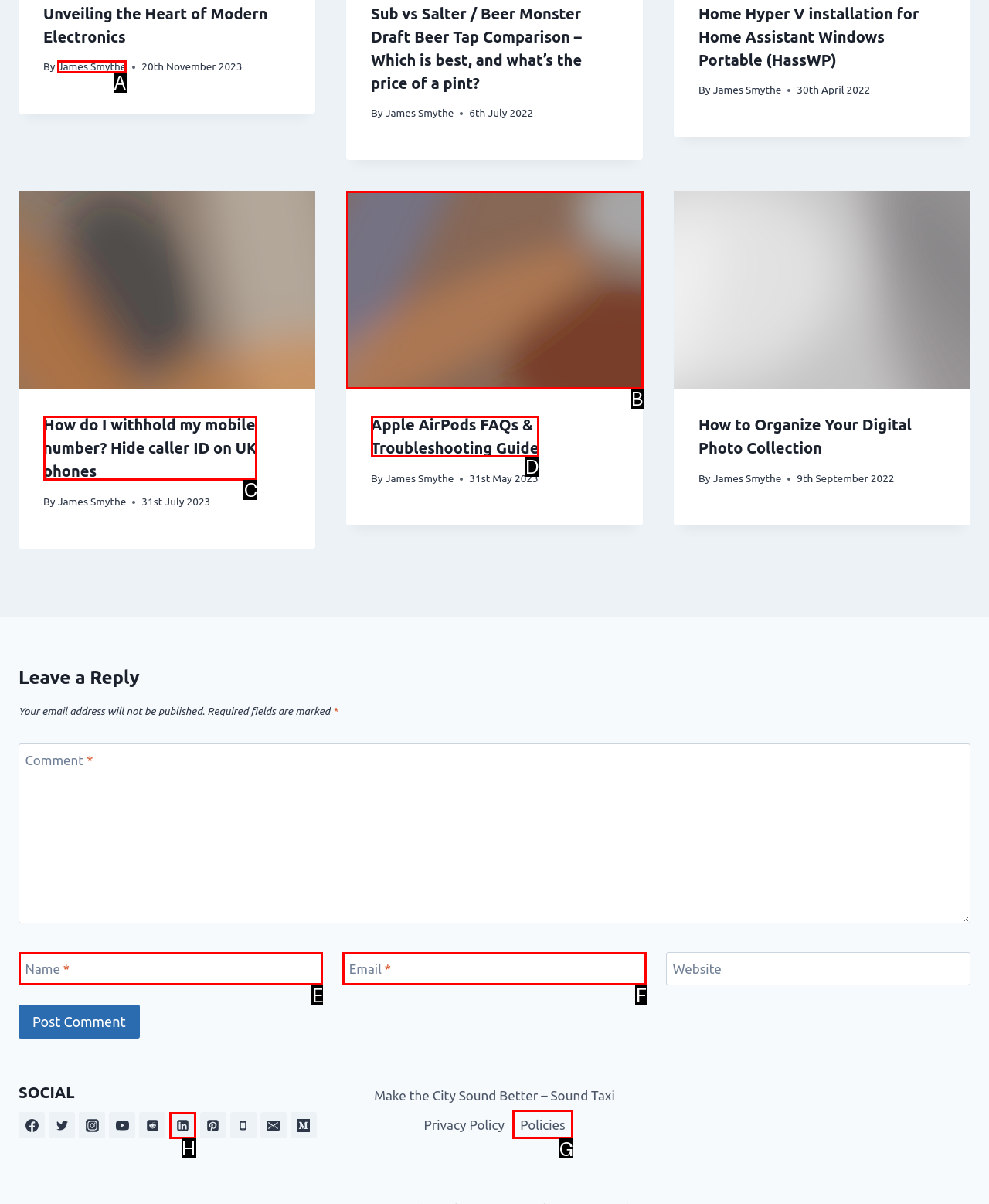Tell me which one HTML element best matches the description: Linkedin
Answer with the option's letter from the given choices directly.

H